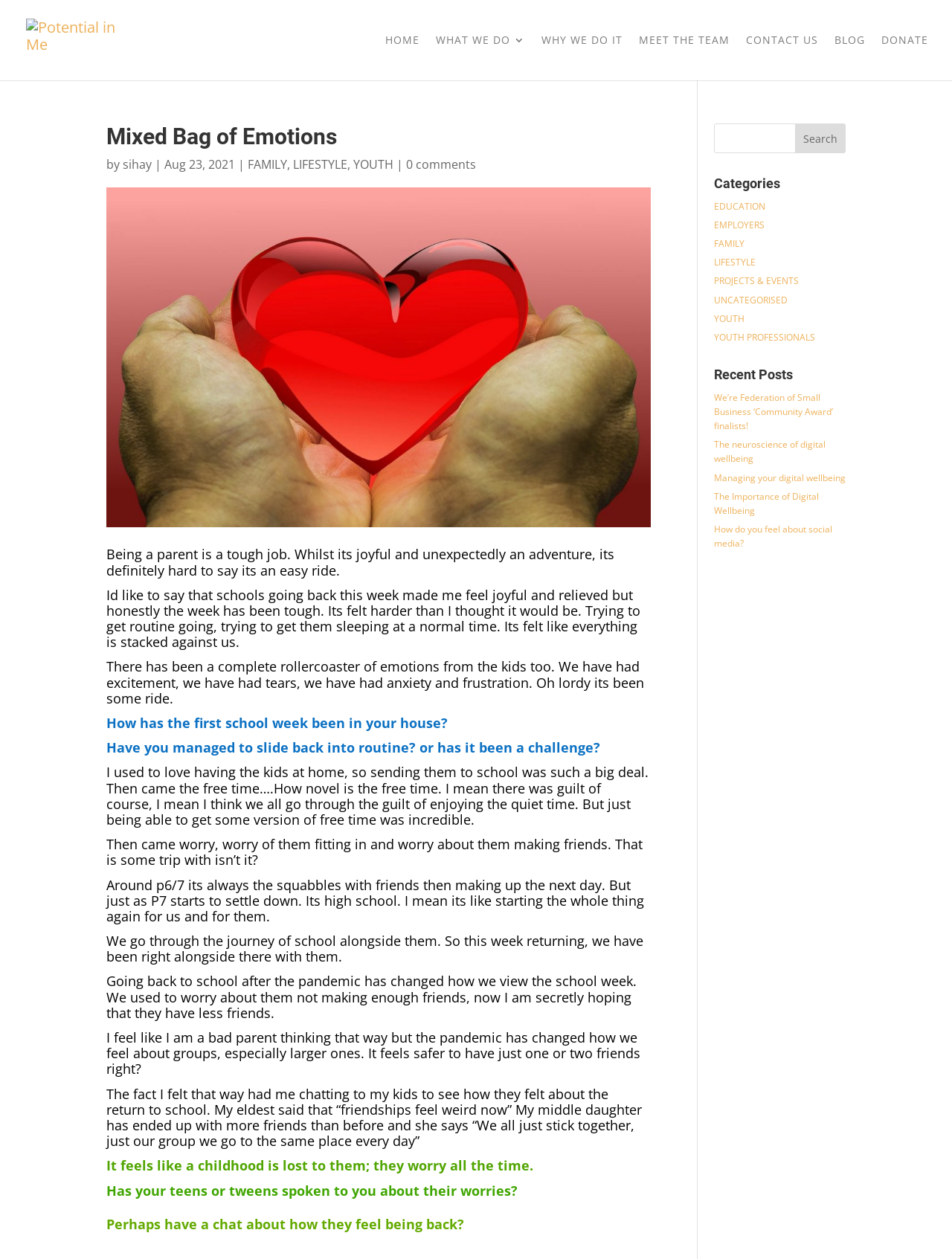Identify the bounding box coordinates of the specific part of the webpage to click to complete this instruction: "Click on the 'HOME' link".

[0.405, 0.028, 0.441, 0.064]